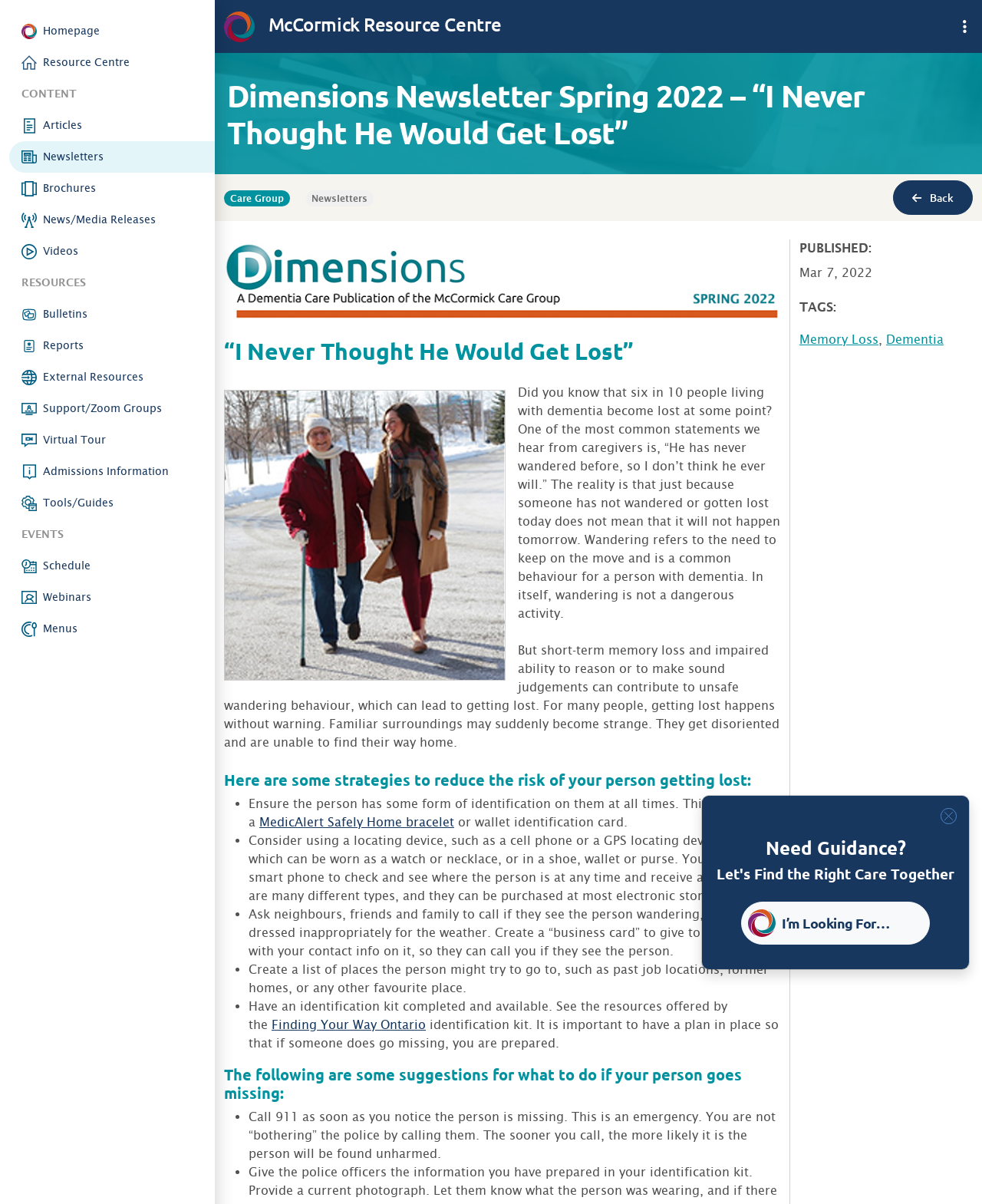Provide the bounding box coordinates for the area that should be clicked to complete the instruction: "Click on the 'Articles' link".

[0.009, 0.091, 0.219, 0.117]